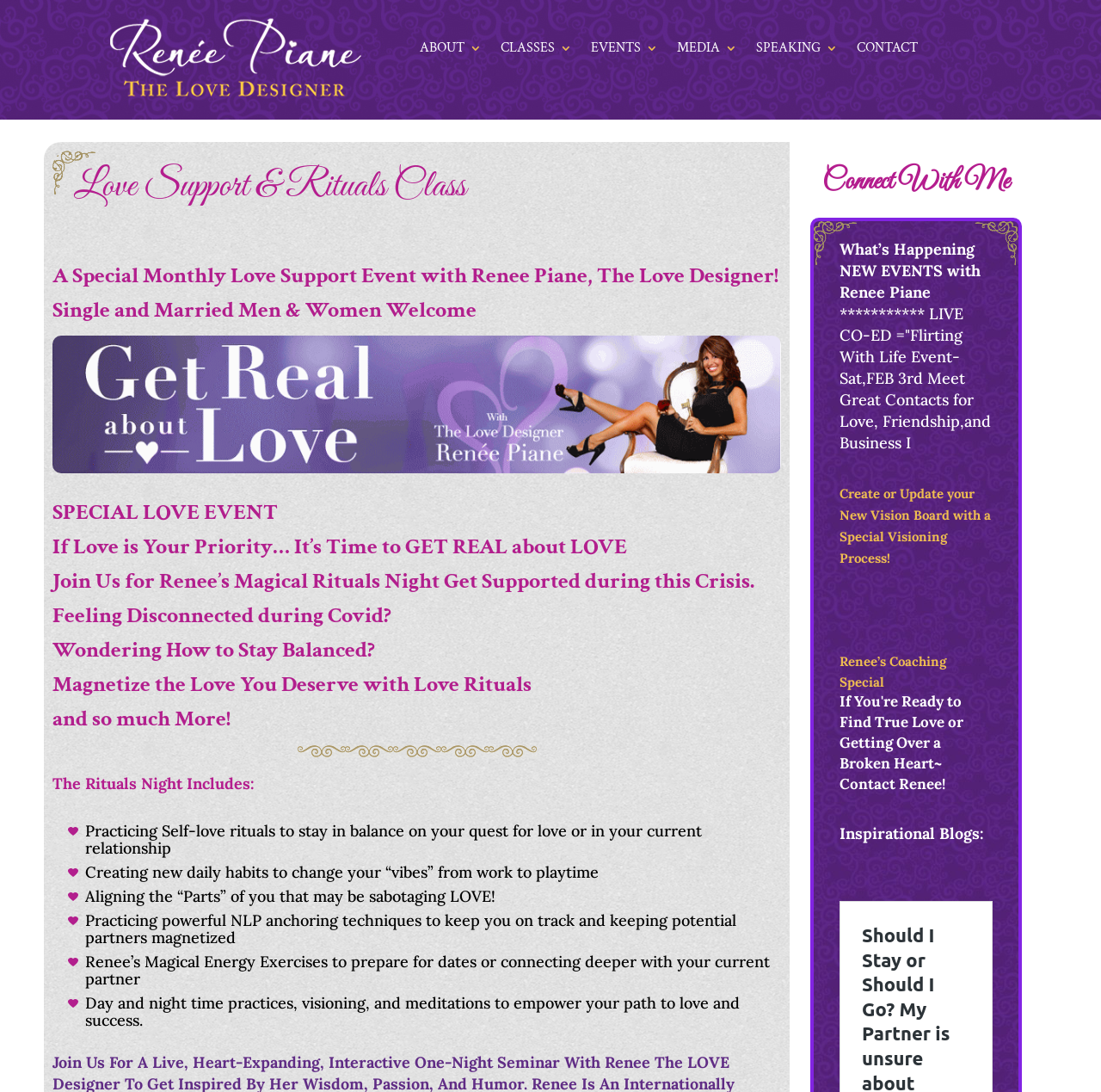Can you identify the bounding box coordinates of the clickable region needed to carry out this instruction: 'Click on ABOUT'? The coordinates should be four float numbers within the range of 0 to 1, stated as [left, top, right, bottom].

[0.381, 0.038, 0.438, 0.056]